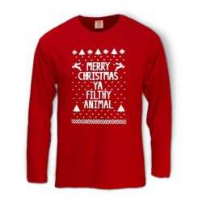Elaborate on the contents of the image in great detail.

This image showcases a vibrant red long-sleeve shirt featuring playful and festive holiday-themed graphics. Prominently displayed across the front in bold white lettering is the phrase "MERRY CHRISTMAS YA FILTHY ANIMAL." The design is embellished with decorative elements such as snowflakes and Christmas trees, enhancing its whimsical charm. This shirt captures the humorous spirit of the holiday season, making it an ideal gift for those who enjoy a lighthearted twist on traditional Christmas attire. Perfect for cozy gatherings or as a fun addition to any Christmas outfit, this shirt is sure to bring smiles and laughter.